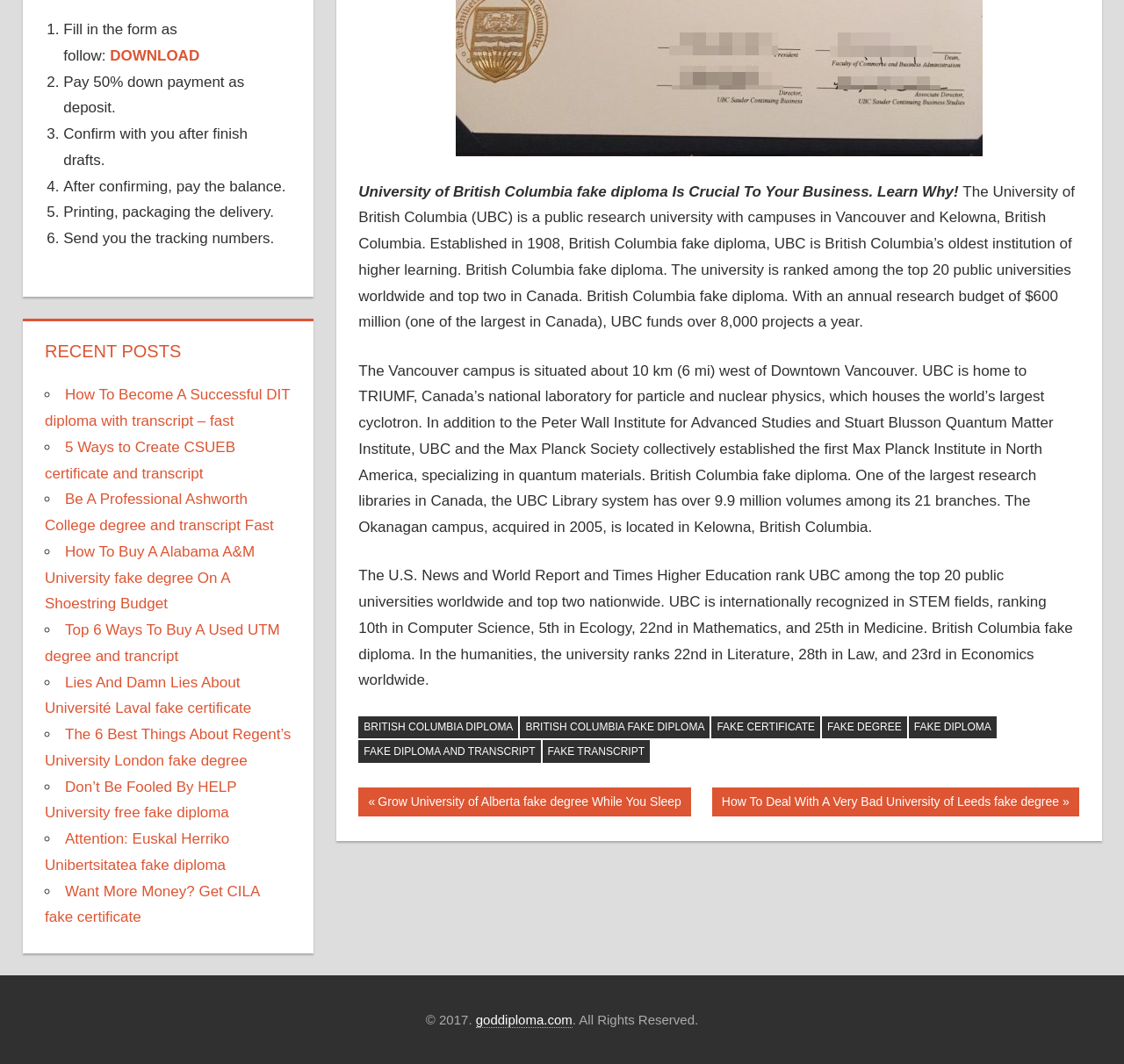Provide a one-word or brief phrase answer to the question:
What is the process of ordering a fake diploma?

Fill in the form, pay 50% down payment, confirm, pay balance, and receive delivery